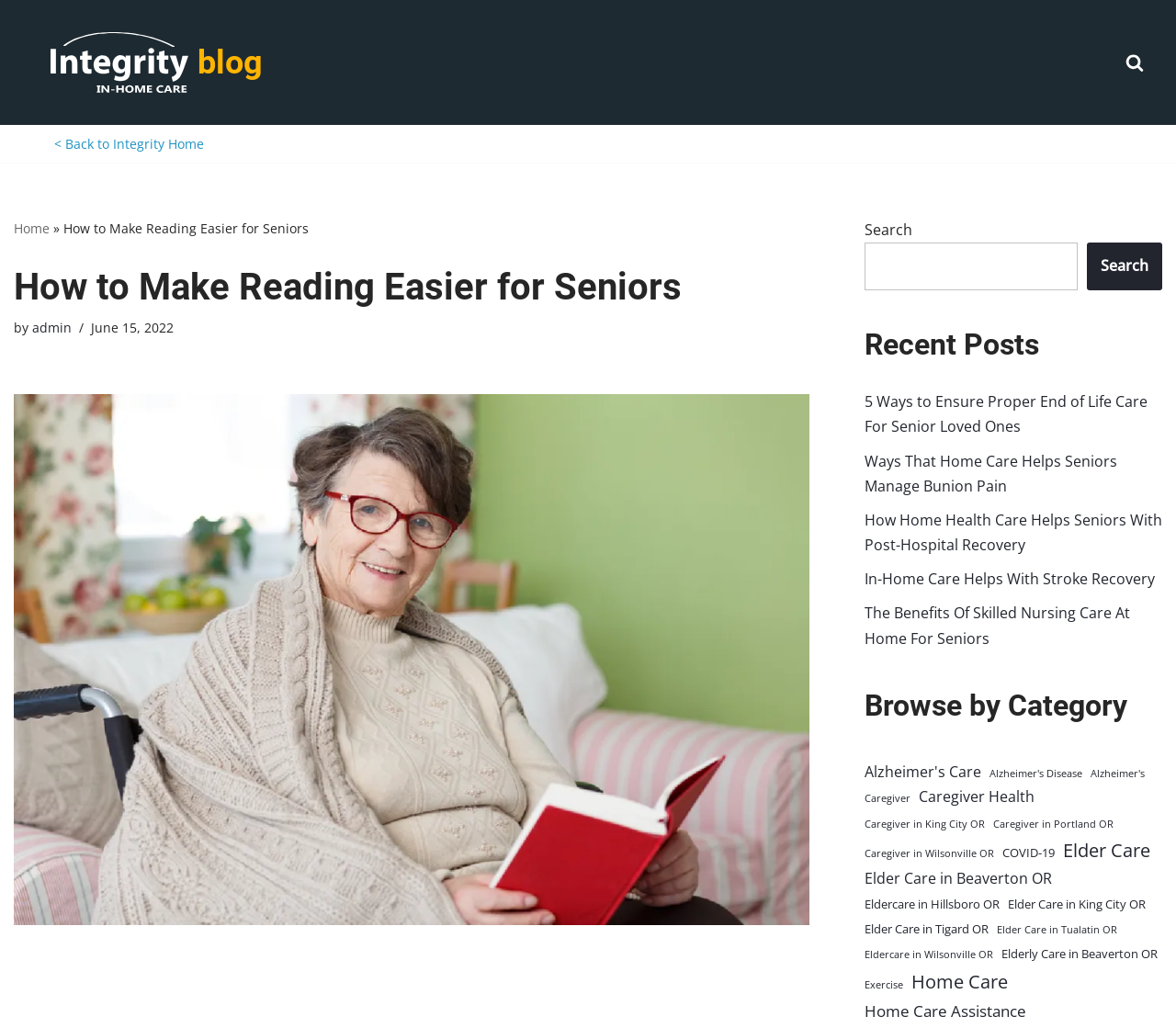Please determine the bounding box coordinates of the element's region to click in order to carry out the following instruction: "Search for something". The coordinates should be four float numbers between 0 and 1, i.e., [left, top, right, bottom].

[0.735, 0.236, 0.916, 0.282]